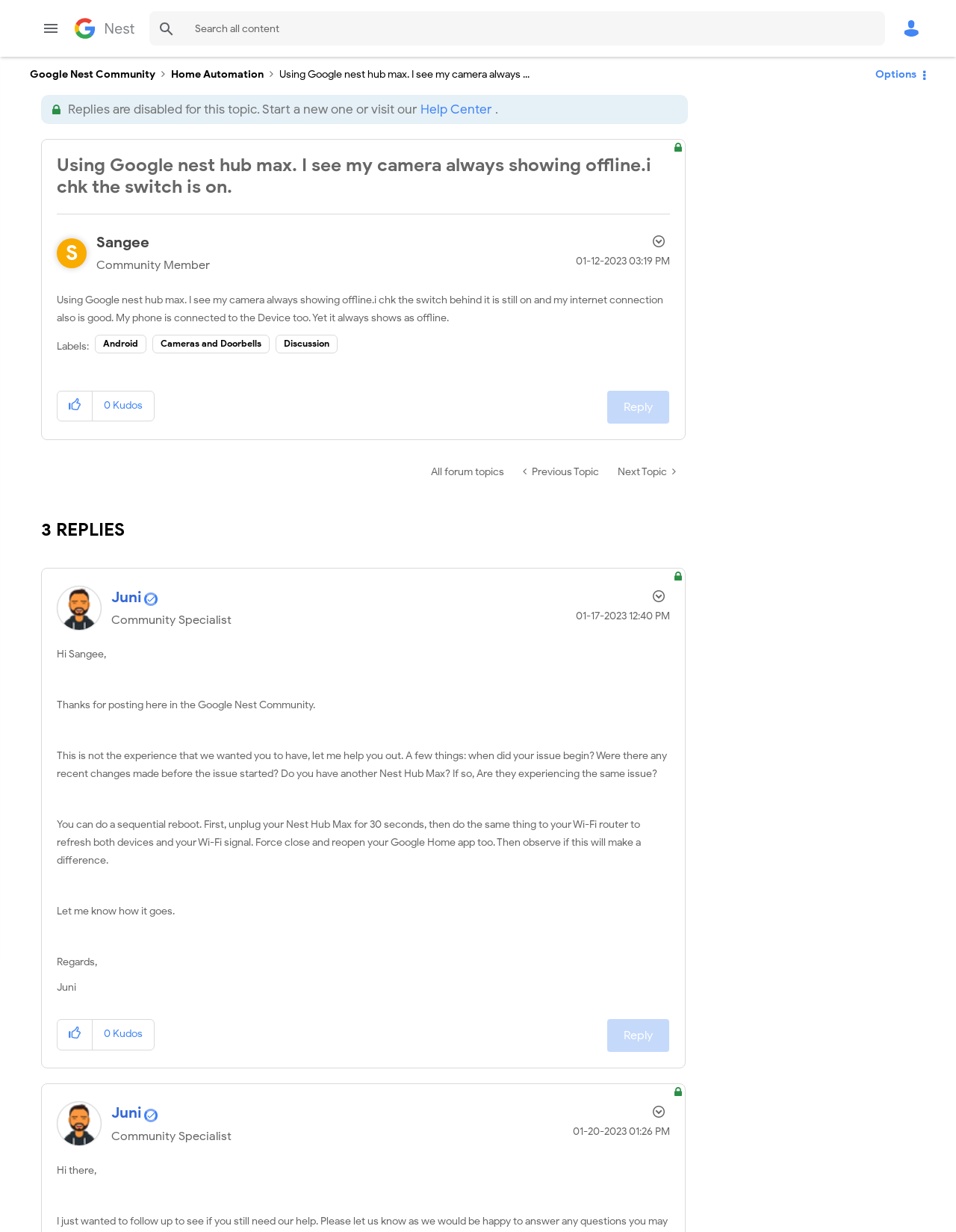Using floating point numbers between 0 and 1, provide the bounding box coordinates in the format (top-left x, top-left y, bottom-right x, bottom-right y). Locate the UI element described here: Help Center

[0.436, 0.08, 0.518, 0.098]